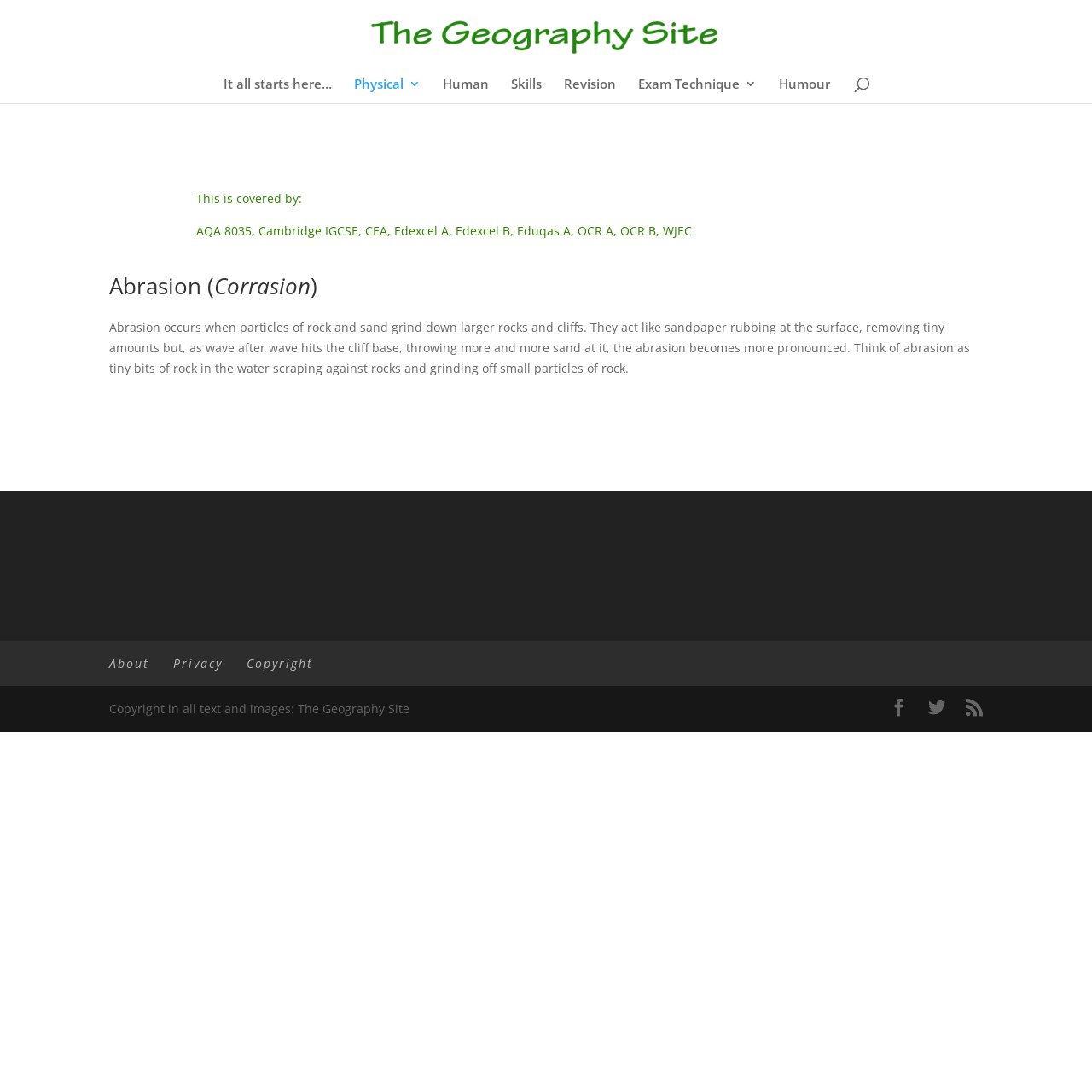Identify the bounding box for the UI element that is described as follows: "It all starts here…".

[0.204, 0.071, 0.304, 0.095]